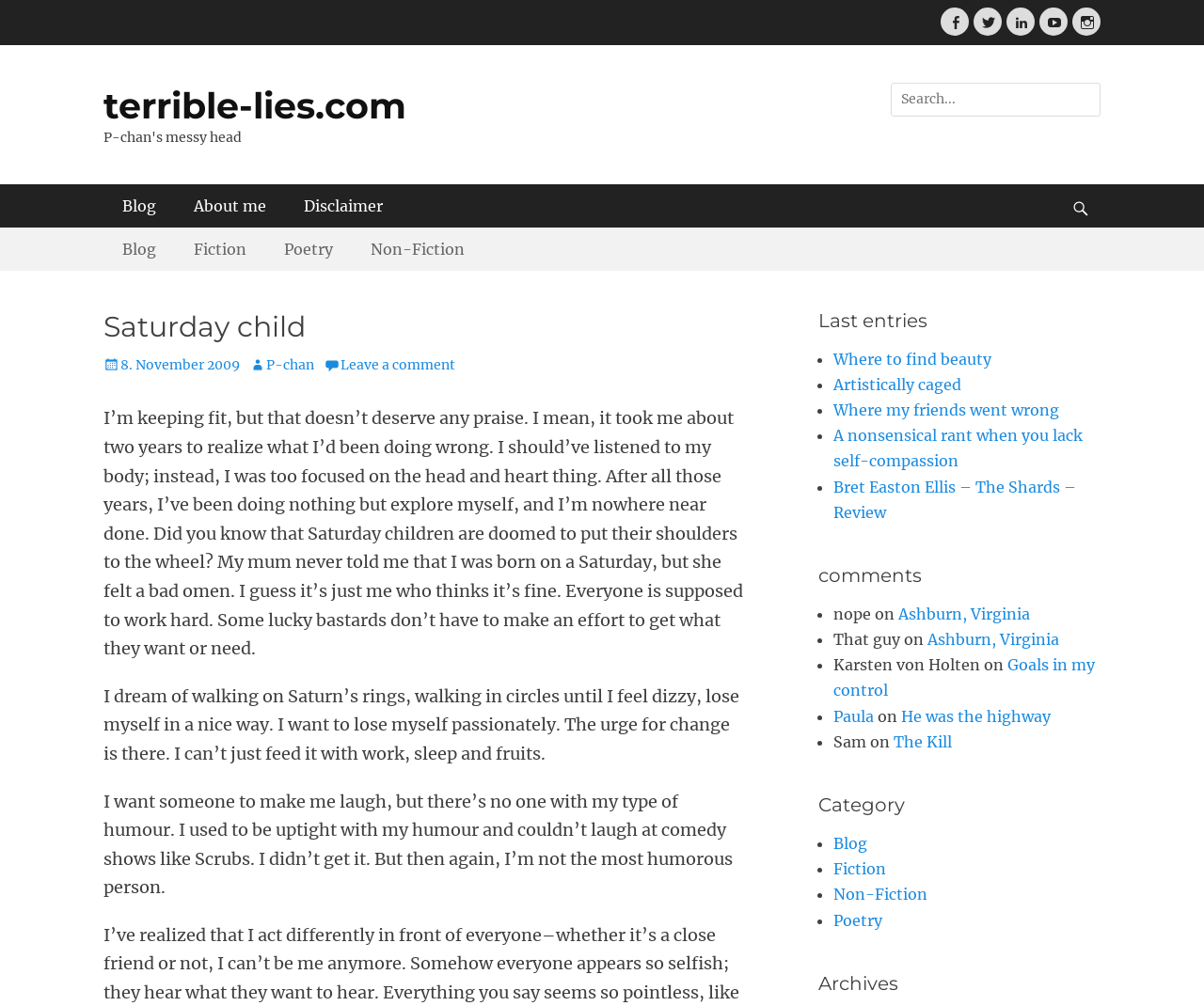Identify the bounding box coordinates of the section to be clicked to complete the task described by the following instruction: "View the archives". The coordinates should be four float numbers between 0 and 1, formatted as [left, top, right, bottom].

[0.68, 0.965, 0.914, 0.99]